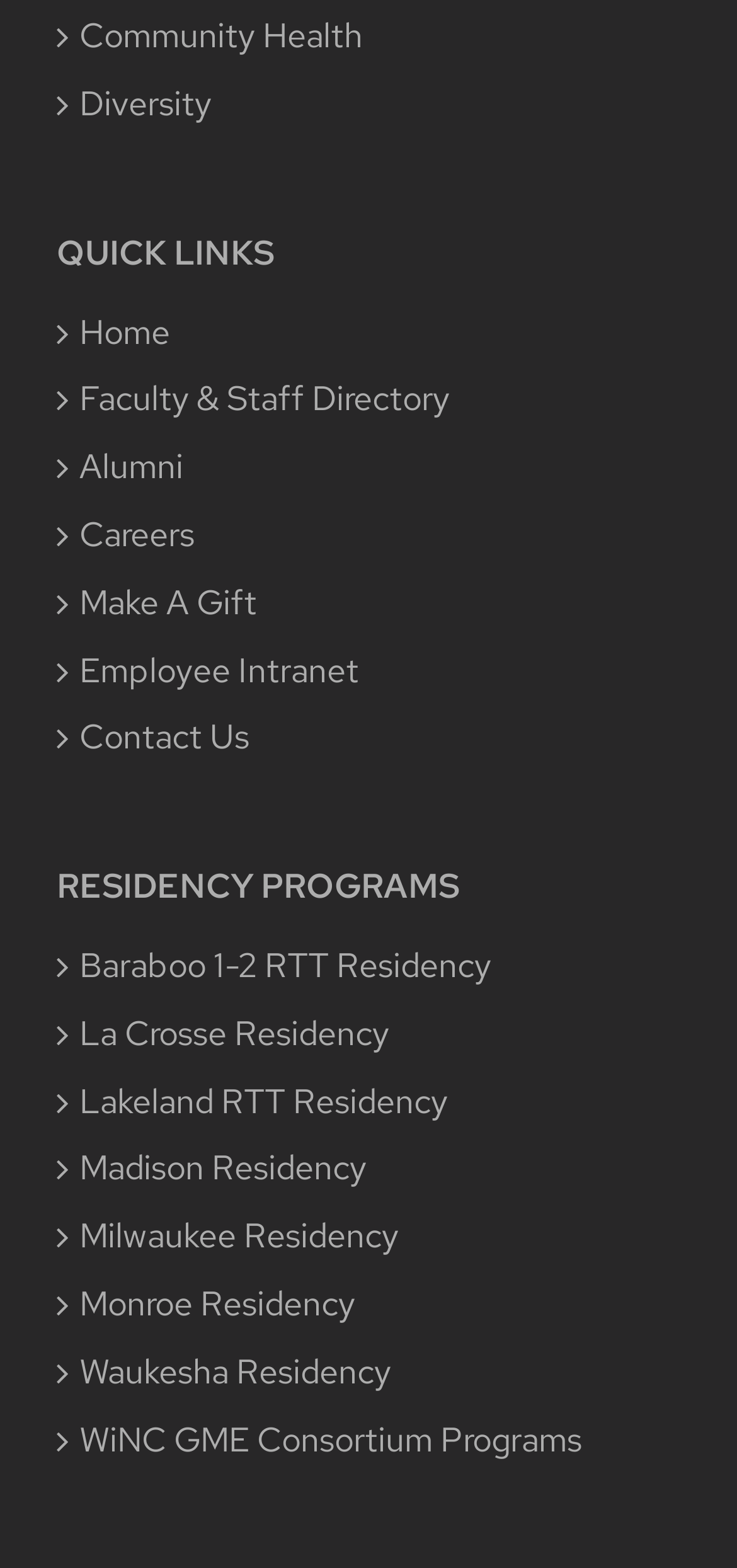Provide a short answer to the following question with just one word or phrase: What is the last link in the quick links section?

Contact Us